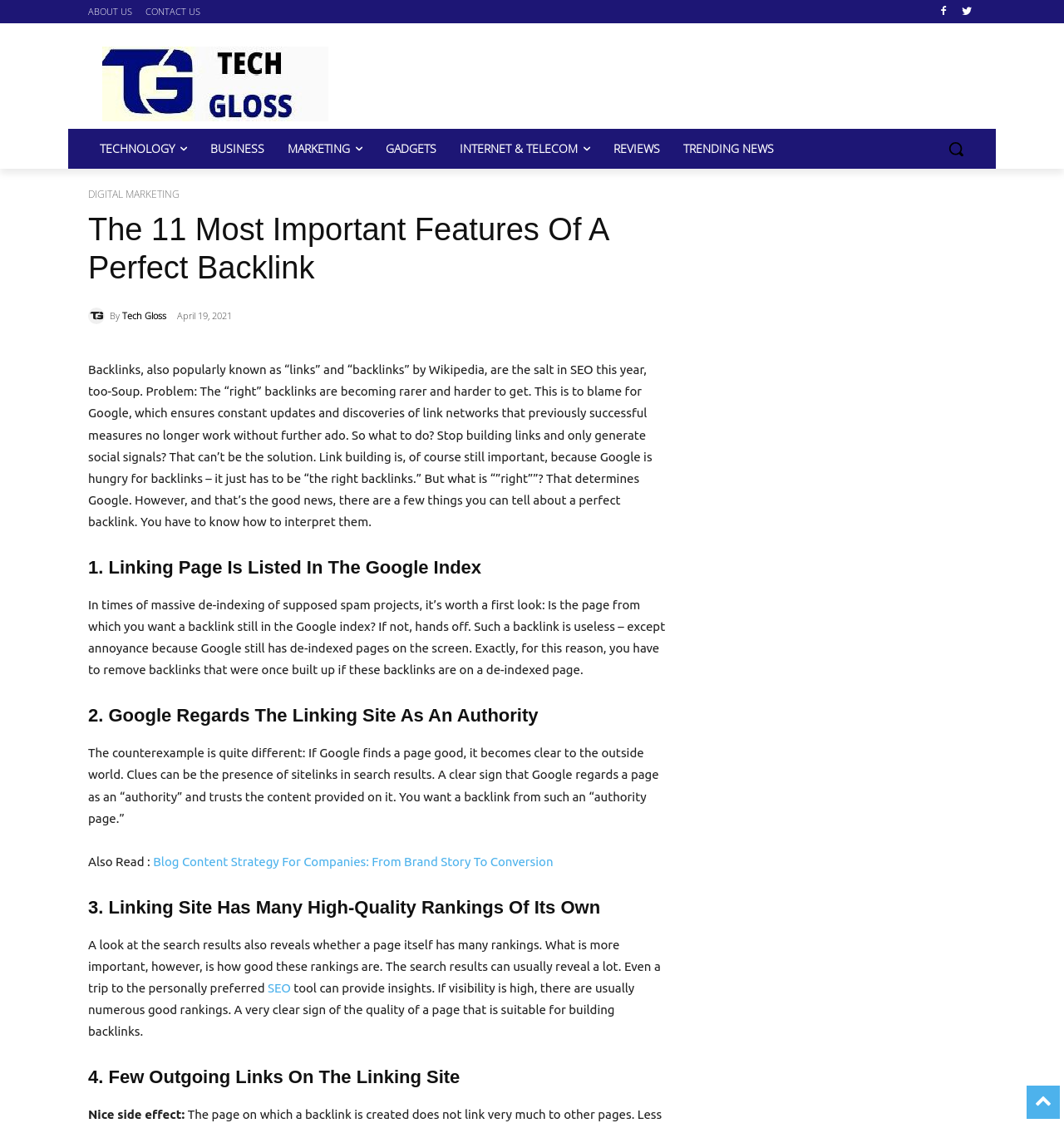Kindly provide the bounding box coordinates of the section you need to click on to fulfill the given instruction: "View the 'Special Nuit Blanche Performance by Evan Tapper' event".

None